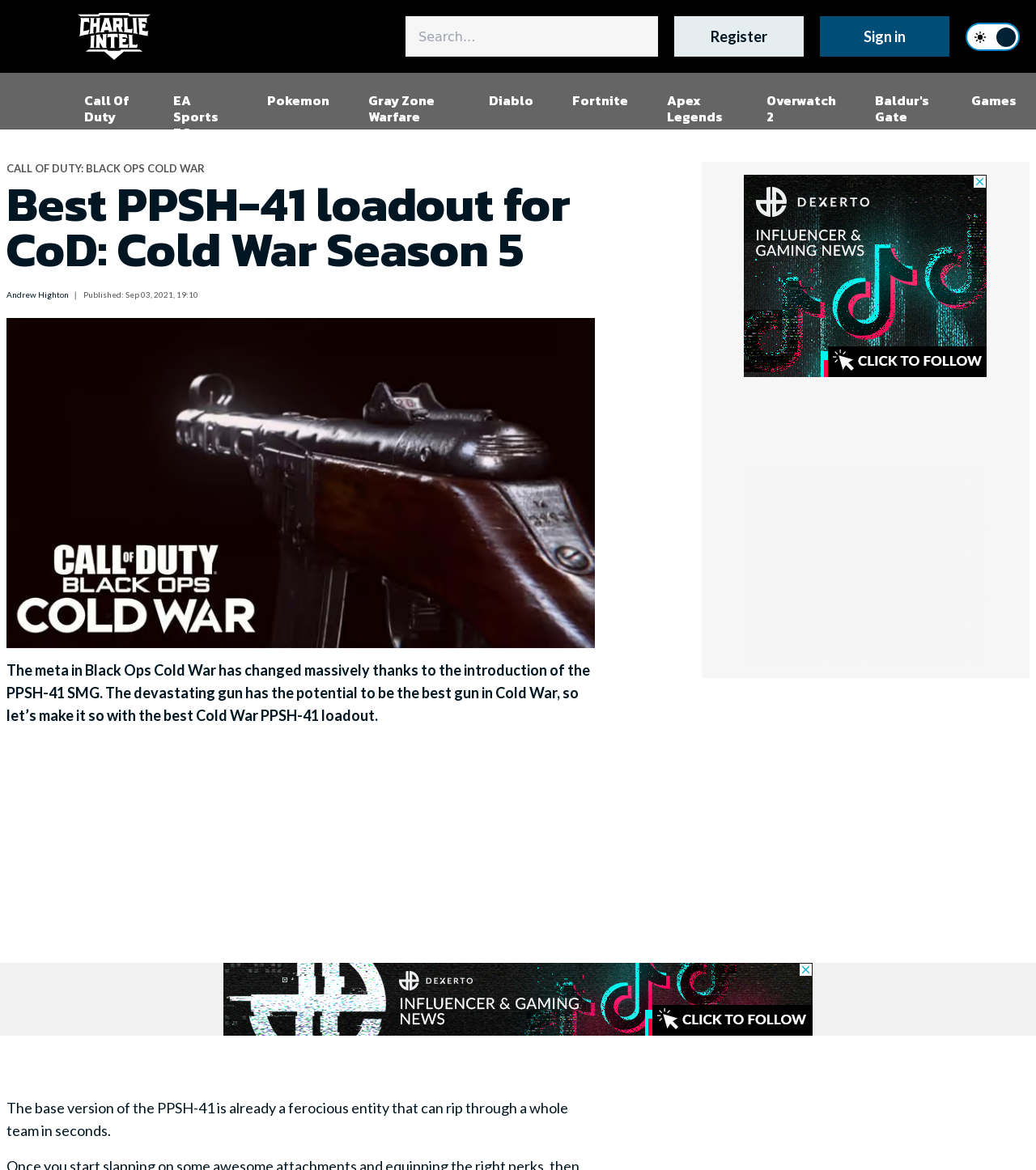Who is the author of this article?
Please use the image to deliver a detailed and complete answer.

The question asks about the author of this article. From the webpage, we can see that there is a link with the text 'Andrew Highton' below the heading, which suggests that Andrew Highton is the author of this article.